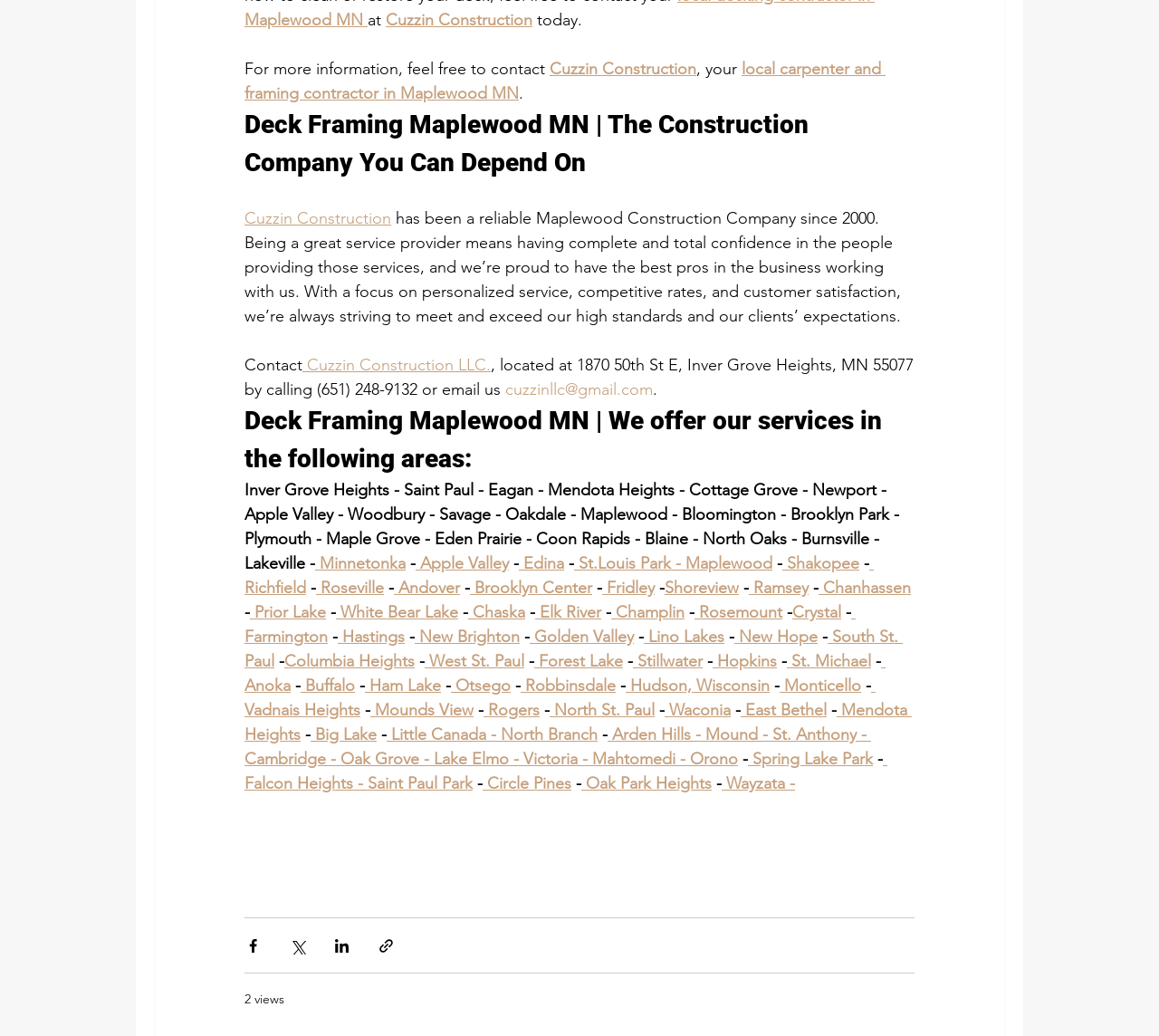In which cities does the company offer its services?
From the details in the image, answer the question comprehensively.

The webpage lists multiple cities in Minnesota where the company offers its services, including Maplewood, Saint Paul, Eagan, and many others.